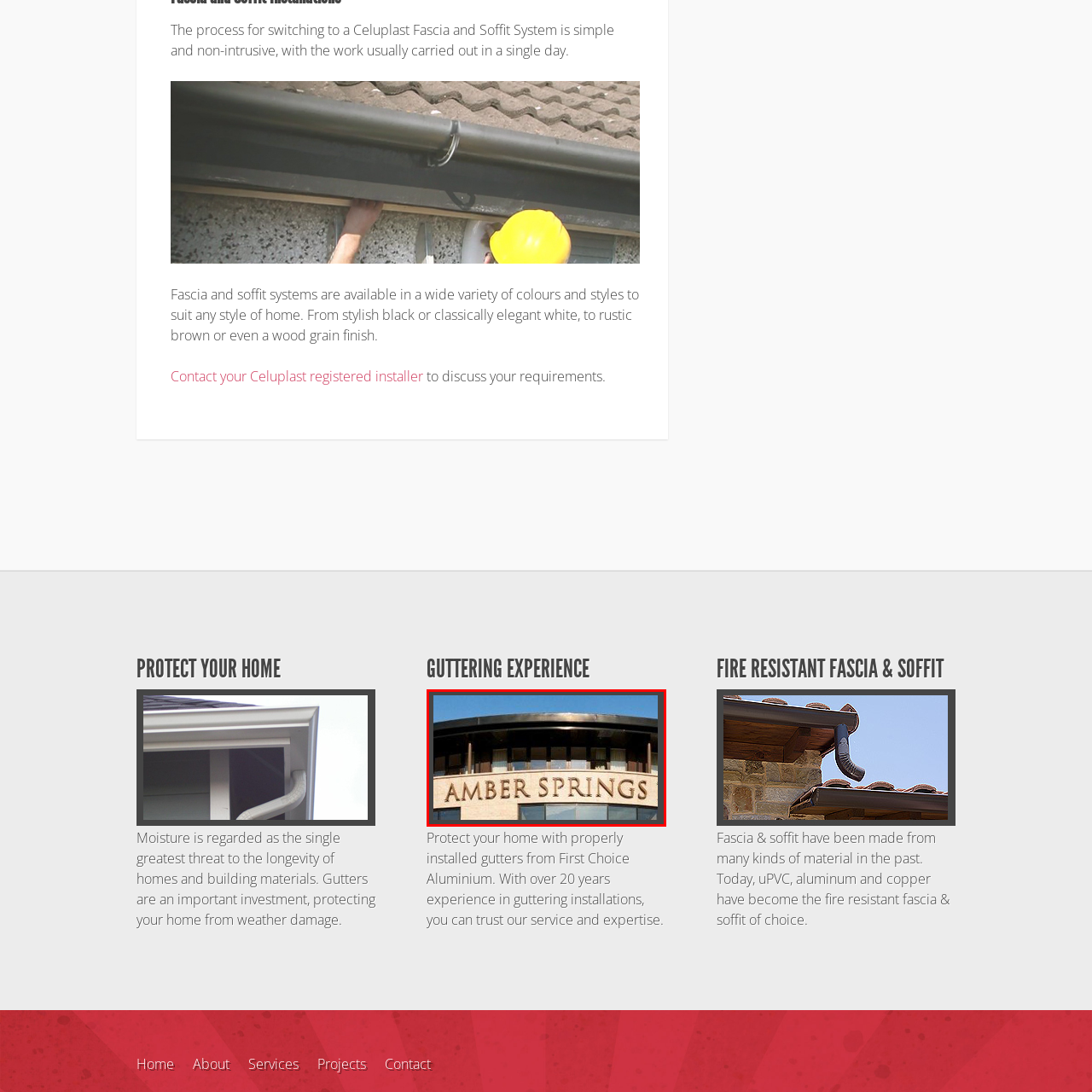What is the color of the roof?
Review the image encased within the red bounding box and supply a detailed answer according to the visual information available.

The roof of the building is dark in color, which provides a beautiful contrast to the light-colored stonework, making the building's features stand out.